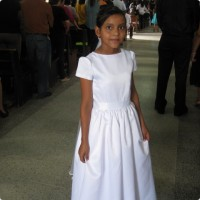Explain the image in a detailed way.

In this heartwarming image, a young girl dressed in a beautiful white gown stands confidently in a serene setting, likely during her First Communion ceremony. Her gown, with a simple yet elegant design, features short sleeves and a cinched waist, signifying the special occasion. The backdrop reveals a gathering of friends and family, dressed in semi-formal attire, indicating a celebration filled with joy and reverence. The girl's expression radiates happiness and pride, capturing the essence of this significant milestone in her life. The image evokes a sense of community and tradition, as more than thirty children participate in this sacred ritual, blessed by four priests, highlighting the importance of such events in their cultural and spiritual upbringing.